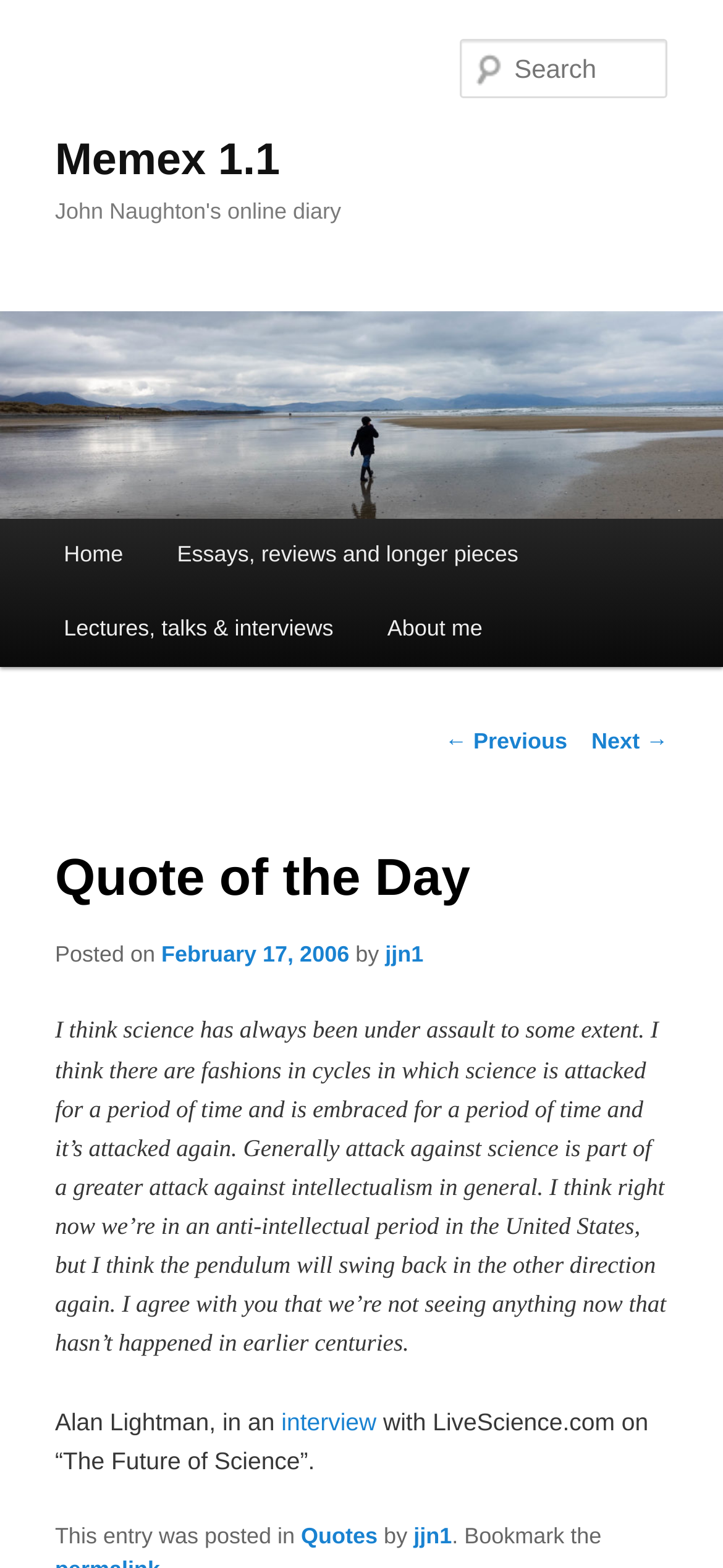What is the date of the post?
Look at the image and answer the question using a single word or phrase.

February 17, 2006